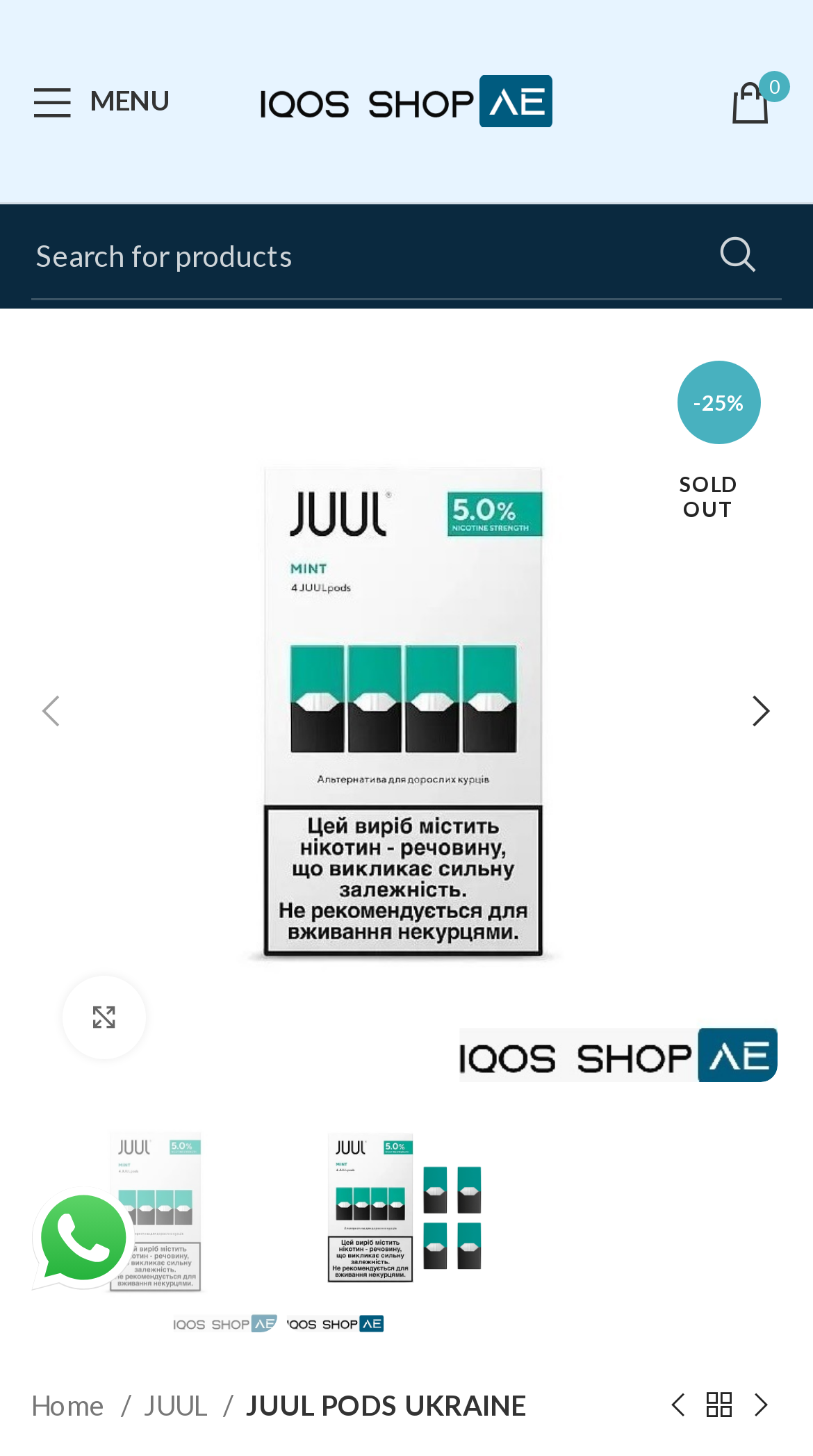Please identify the coordinates of the bounding box that should be clicked to fulfill this instruction: "Click the 'Terms and Conditions' link".

None